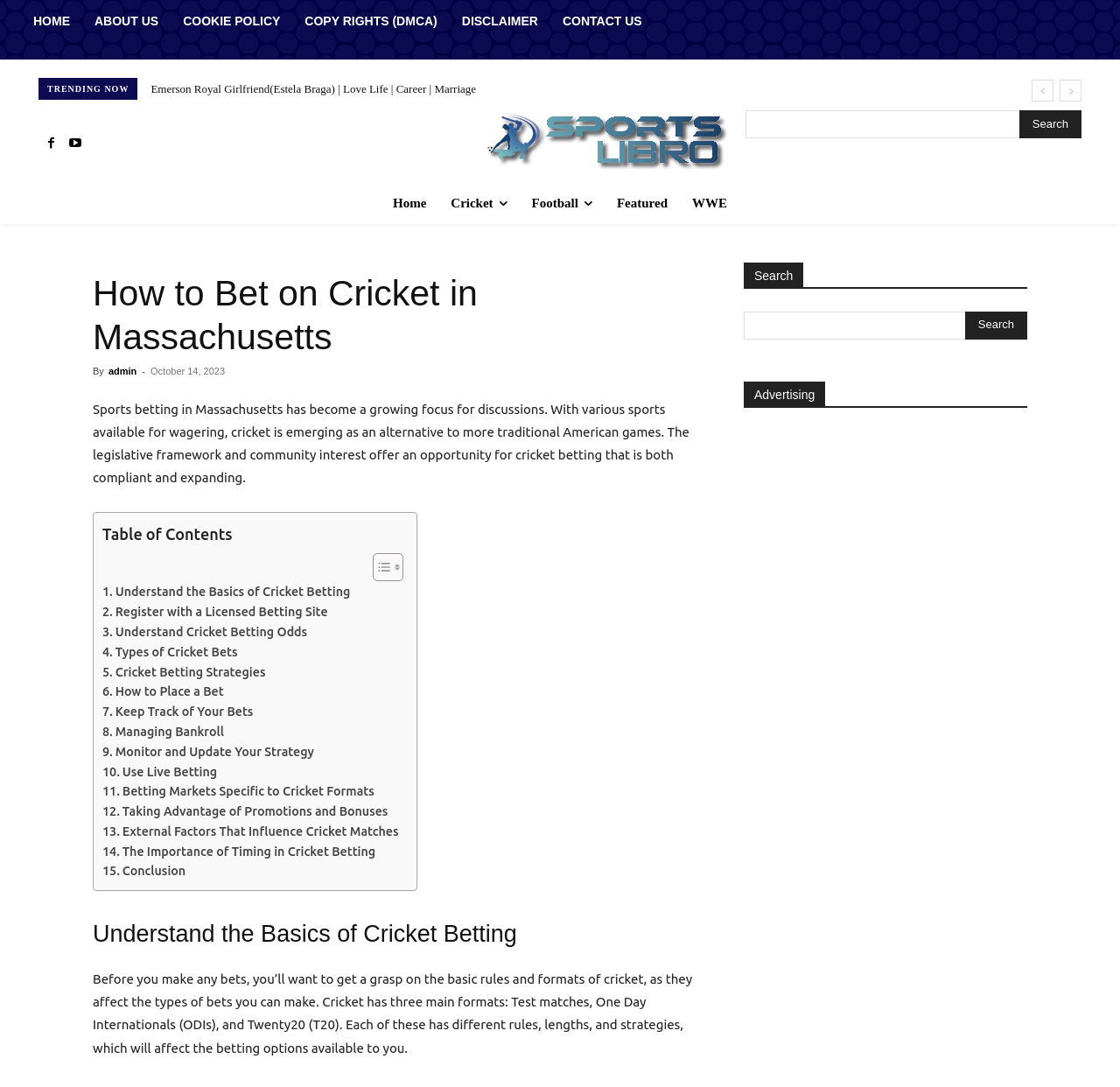What is the main heading of this webpage? Please extract and provide it.

How to Bet on Cricket in Massachusetts